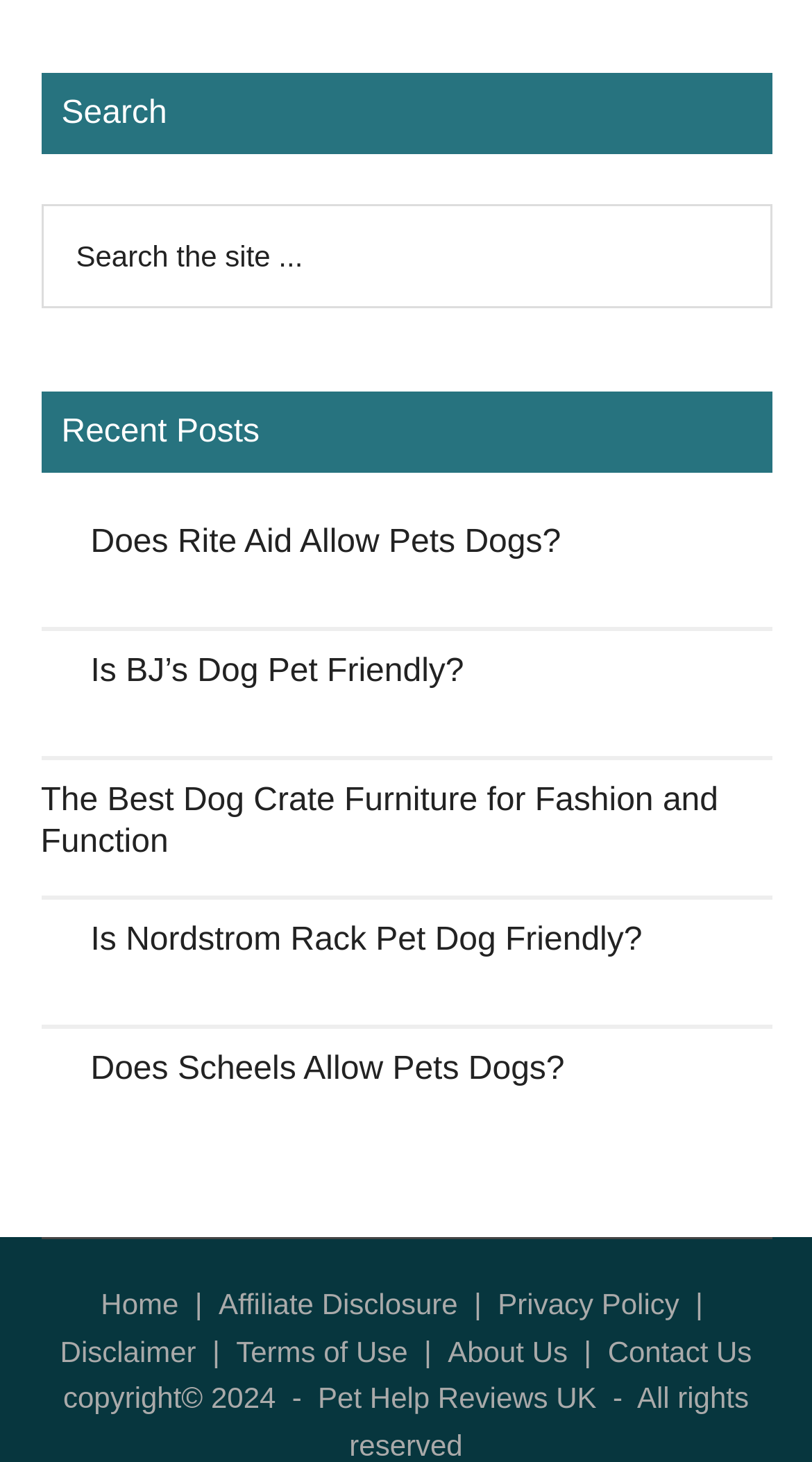What is the name of the website?
Can you offer a detailed and complete answer to this question?

The website's name is mentioned at the bottom of the webpage, in the copyright section, as 'Pet Help Reviews UK'.